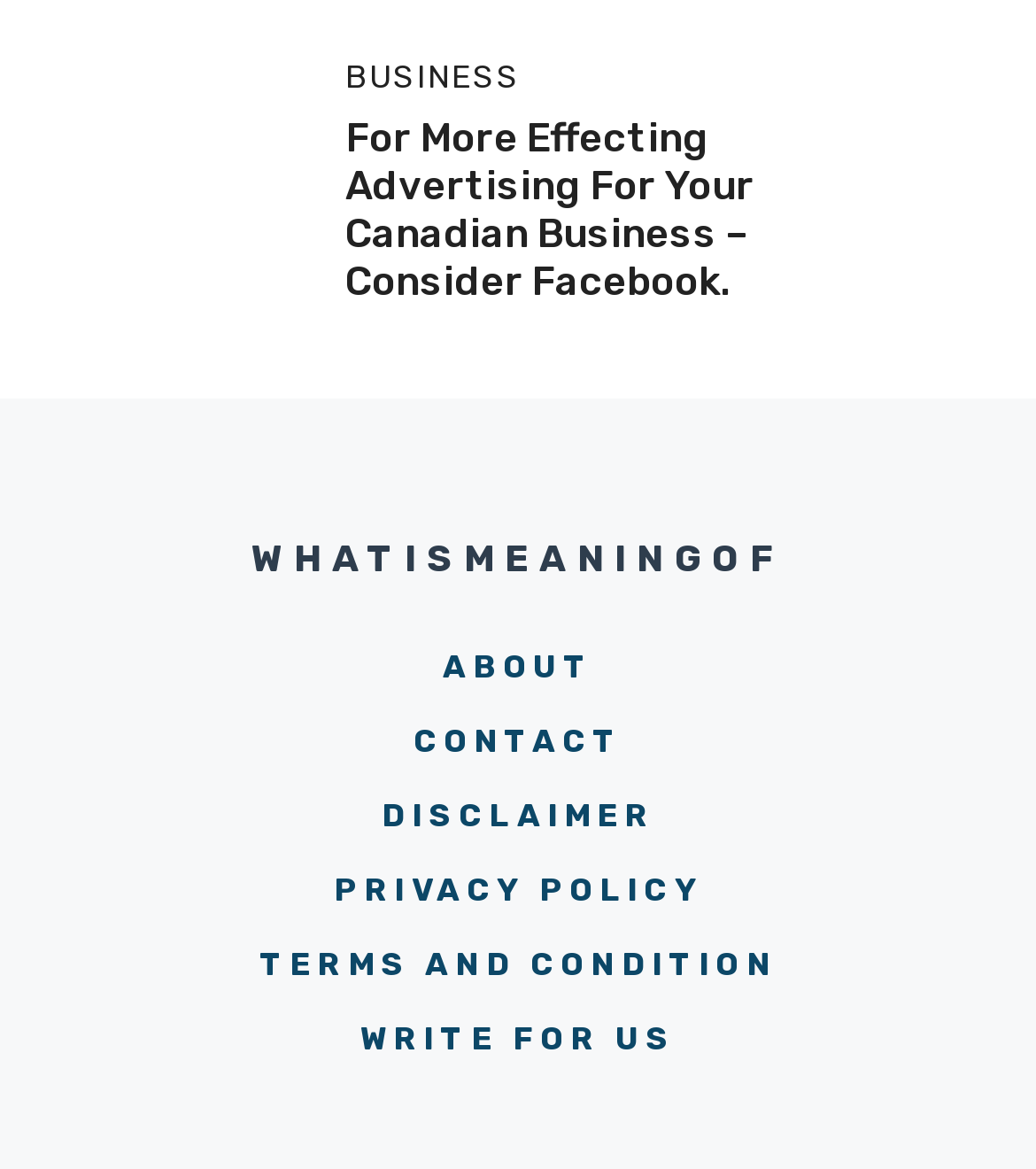Determine the bounding box for the UI element as described: "terms and condition". The coordinates should be represented as four float numbers between 0 and 1, formatted as [left, top, right, bottom].

[0.25, 0.804, 0.749, 0.845]